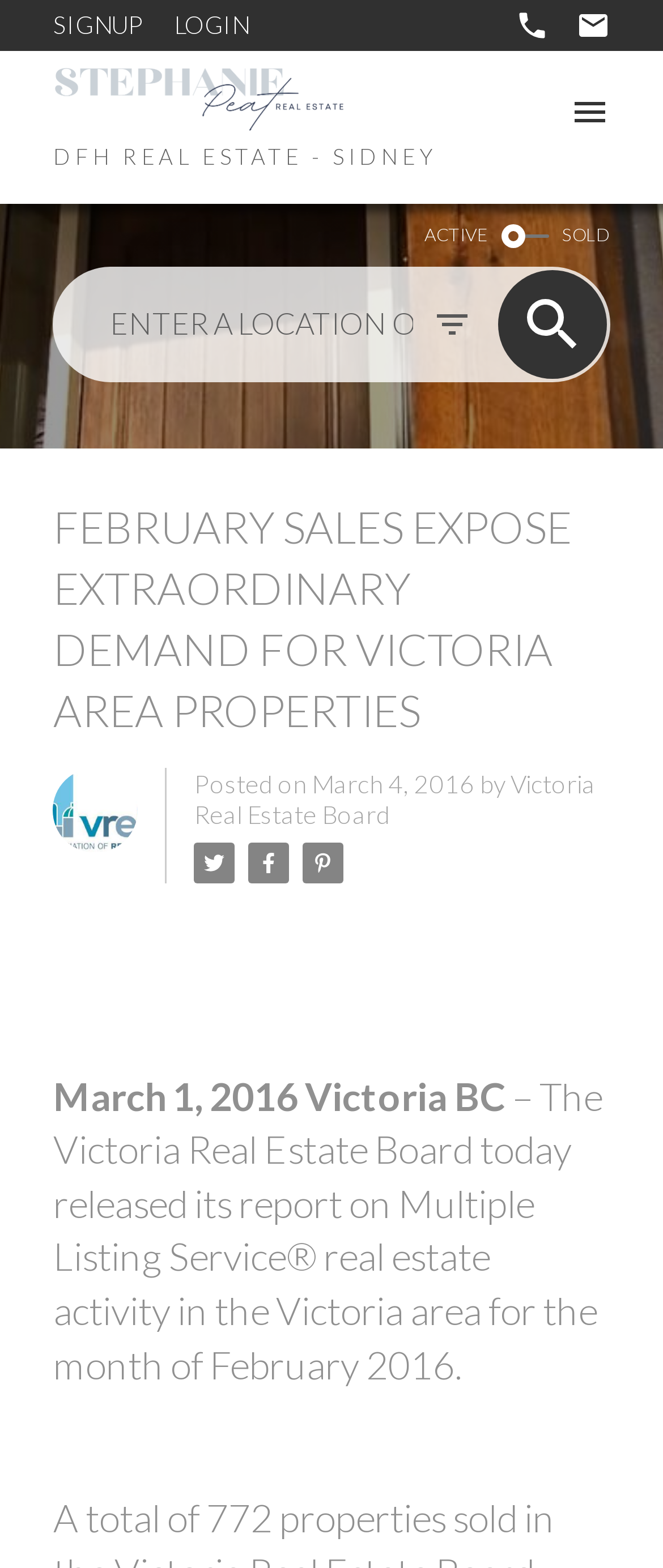Pinpoint the bounding box coordinates of the area that must be clicked to complete this instruction: "Click the search button".

[0.751, 0.172, 0.915, 0.242]